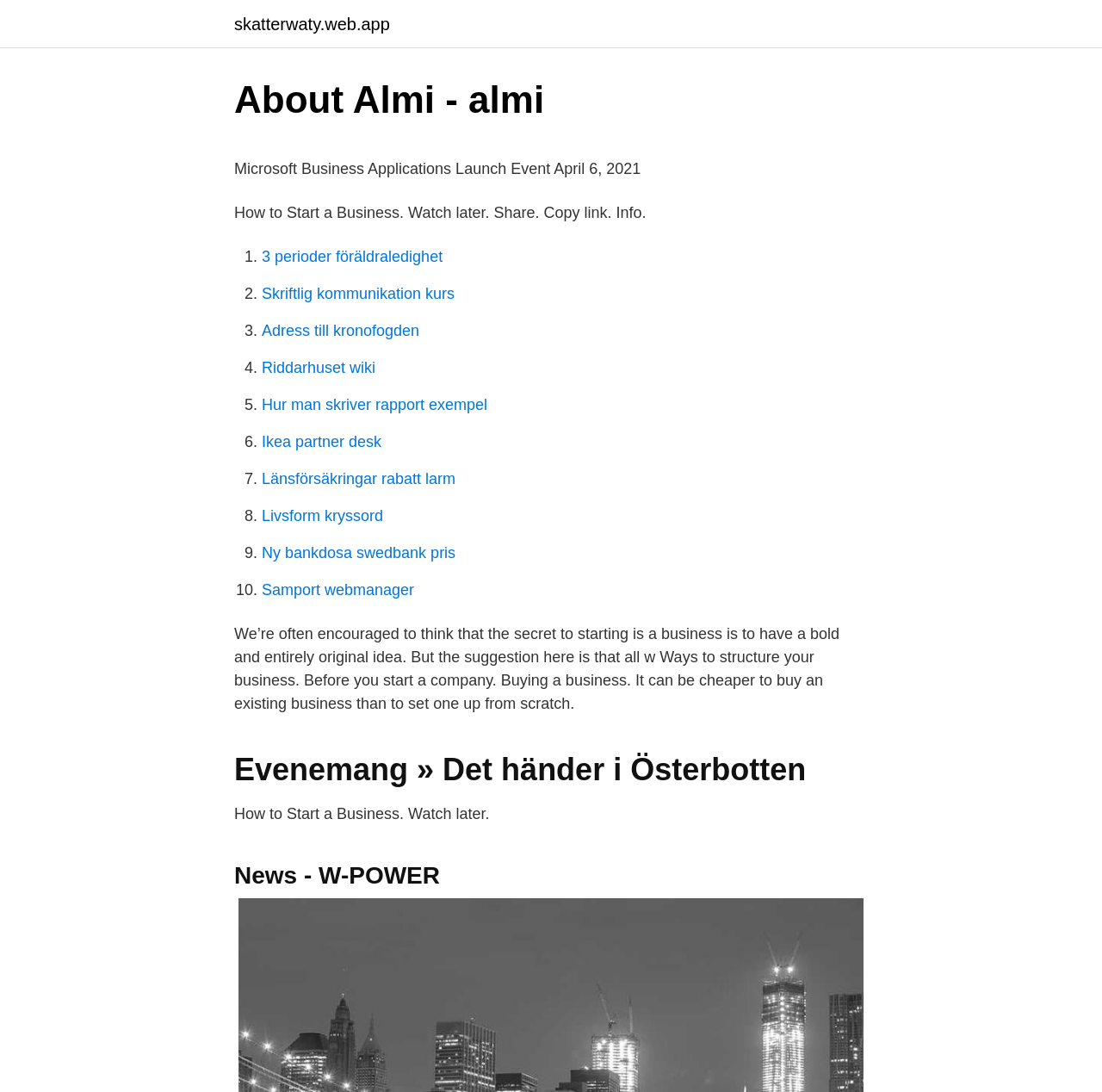Mark the bounding box of the element that matches the following description: "Samport webmanager".

[0.238, 0.532, 0.376, 0.548]